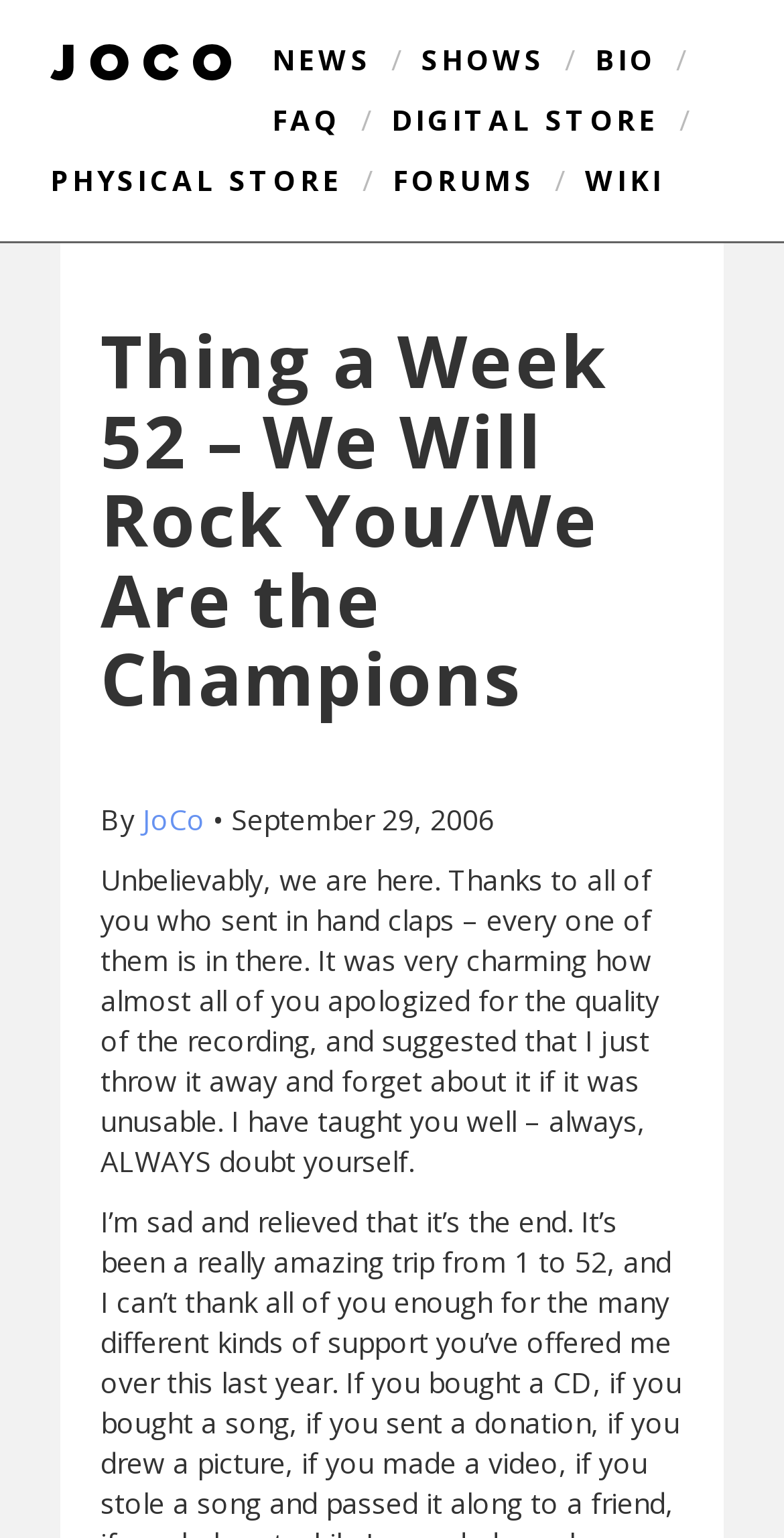Bounding box coordinates should be provided in the format (top-left x, top-left y, bottom-right x, bottom-right y) with all values between 0 and 1. Identify the bounding box for this UI element: Menu

None